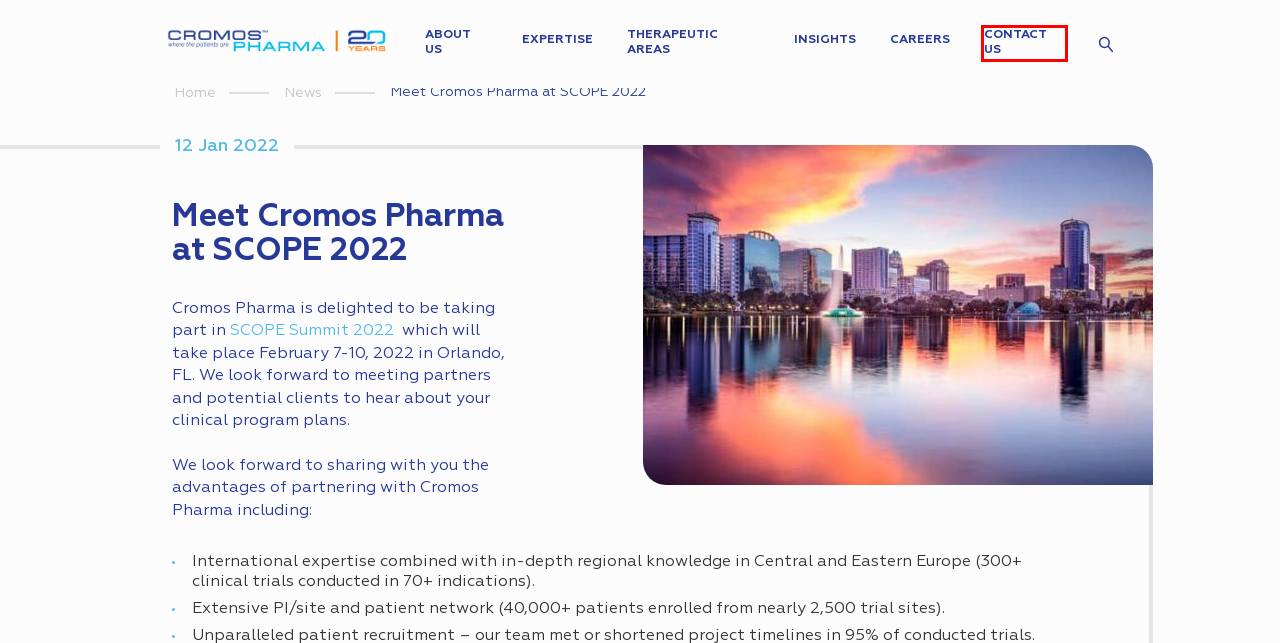Given a screenshot of a webpage with a red rectangle bounding box around a UI element, select the best matching webpage description for the new webpage that appears after clicking the highlighted element. The candidate descriptions are:
A. Medical writing services | Cromos Pharma
B. Contact us | Cromos Pharma
C. Cromos Pharma | Contract Research Organization (CRO)
D. News | Cromos Pharma
E. SCOPE Summit 2024 | February 11-14, 2024 | Orlando, FL
F. Oncology | Comprehensive CRO Services | Cromos Pharma
G. Events | Cromos Pharma
H. Contract Research Organization (CRO) Jobs | Cromos Pharma

B